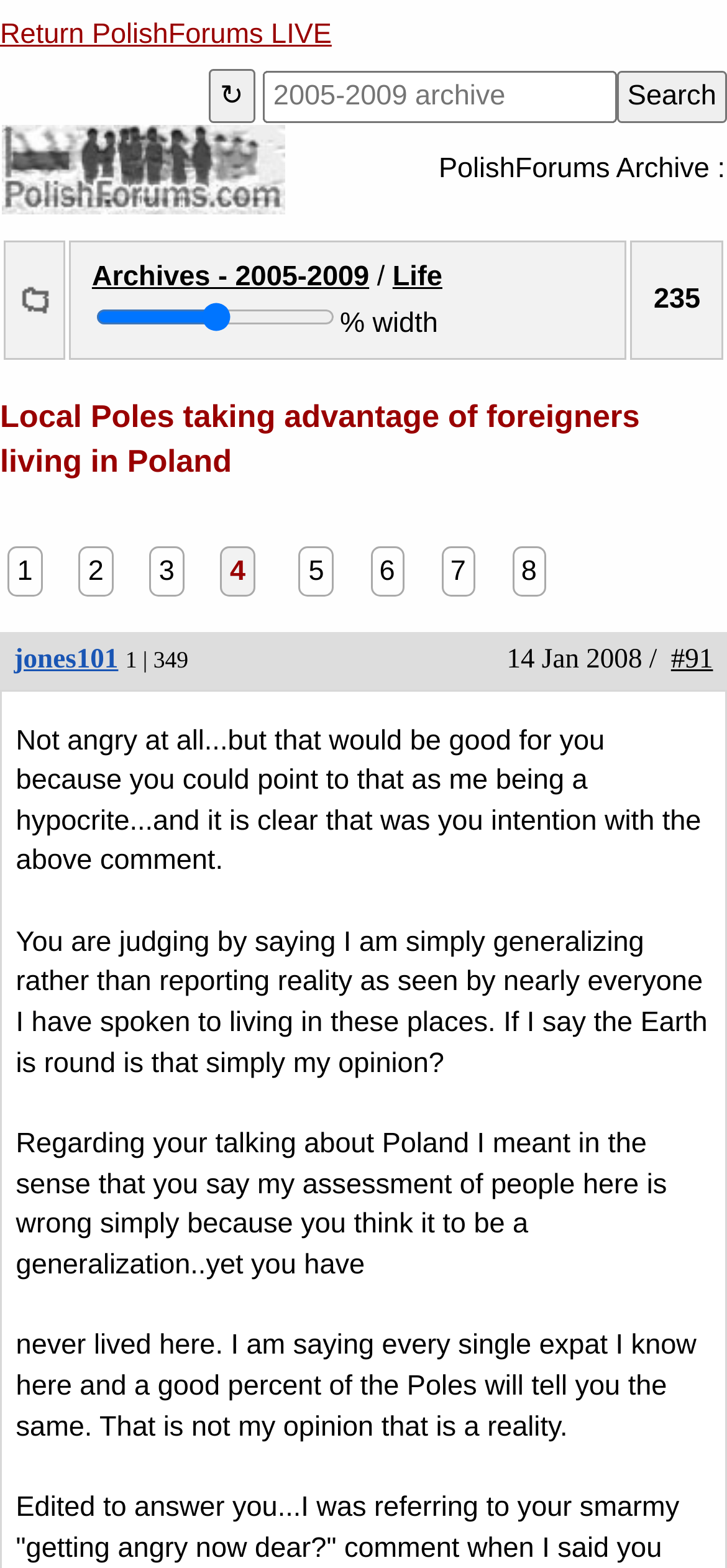Please identify the bounding box coordinates of the element that needs to be clicked to perform the following instruction: "Return to PolishForums LIVE".

[0.0, 0.009, 0.456, 0.035]